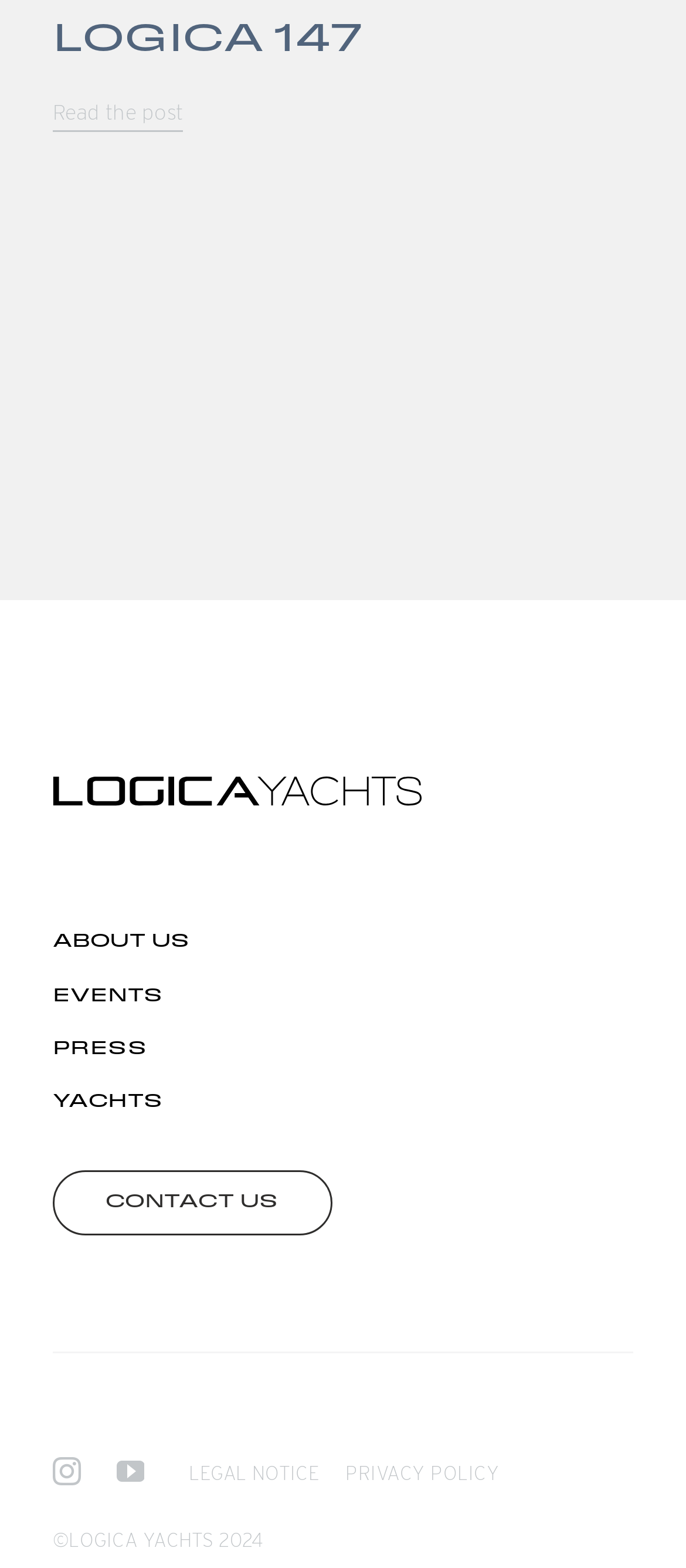What are the main navigation categories?
Look at the image and answer with only one word or phrase.

ABOUT US, EVENTS, PRESS, YACHTS